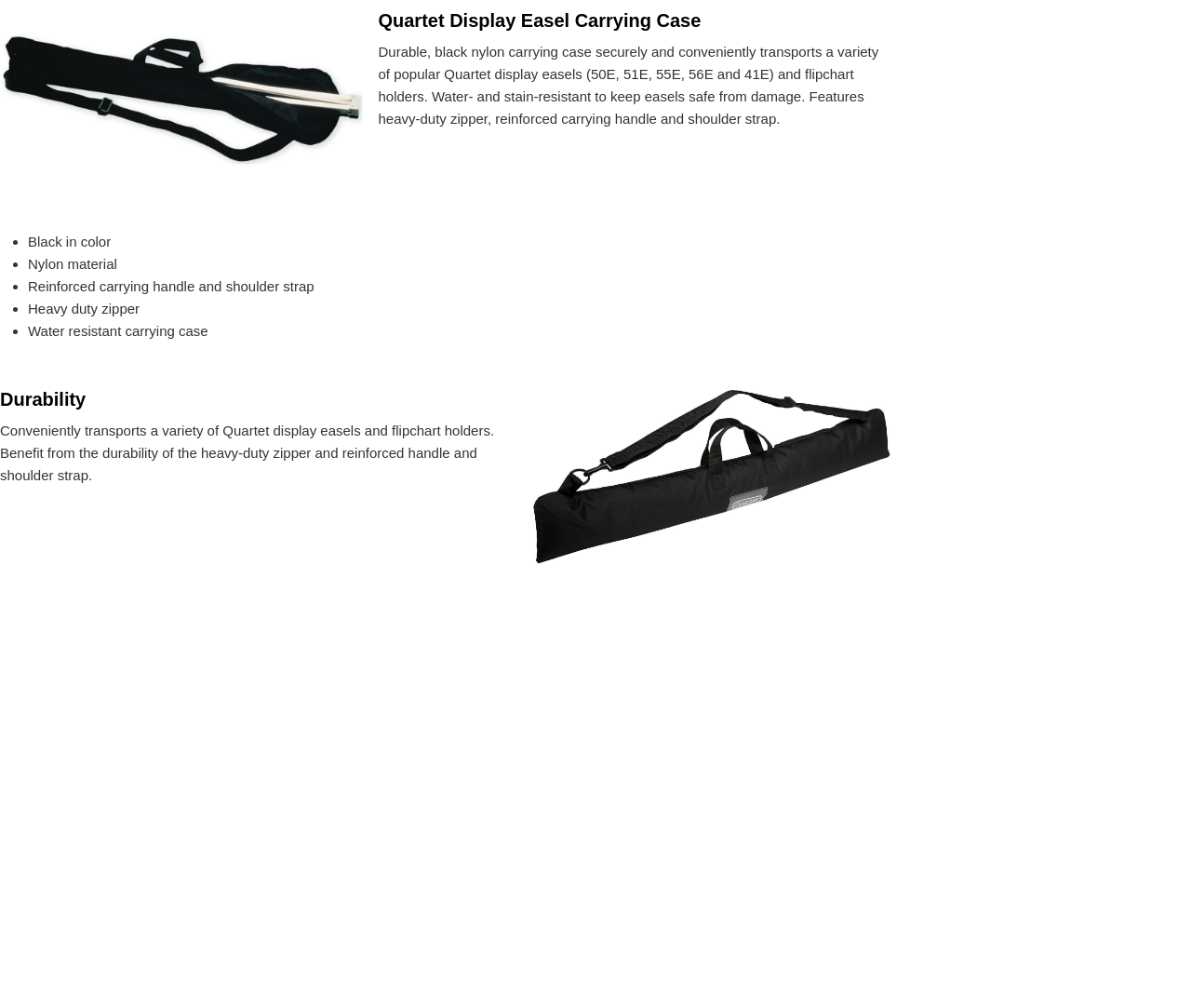What feature makes the Quartet Display Easel Carrying Case water-resistant?
Please provide a single word or phrase as the answer based on the screenshot.

Heavy-duty zipper